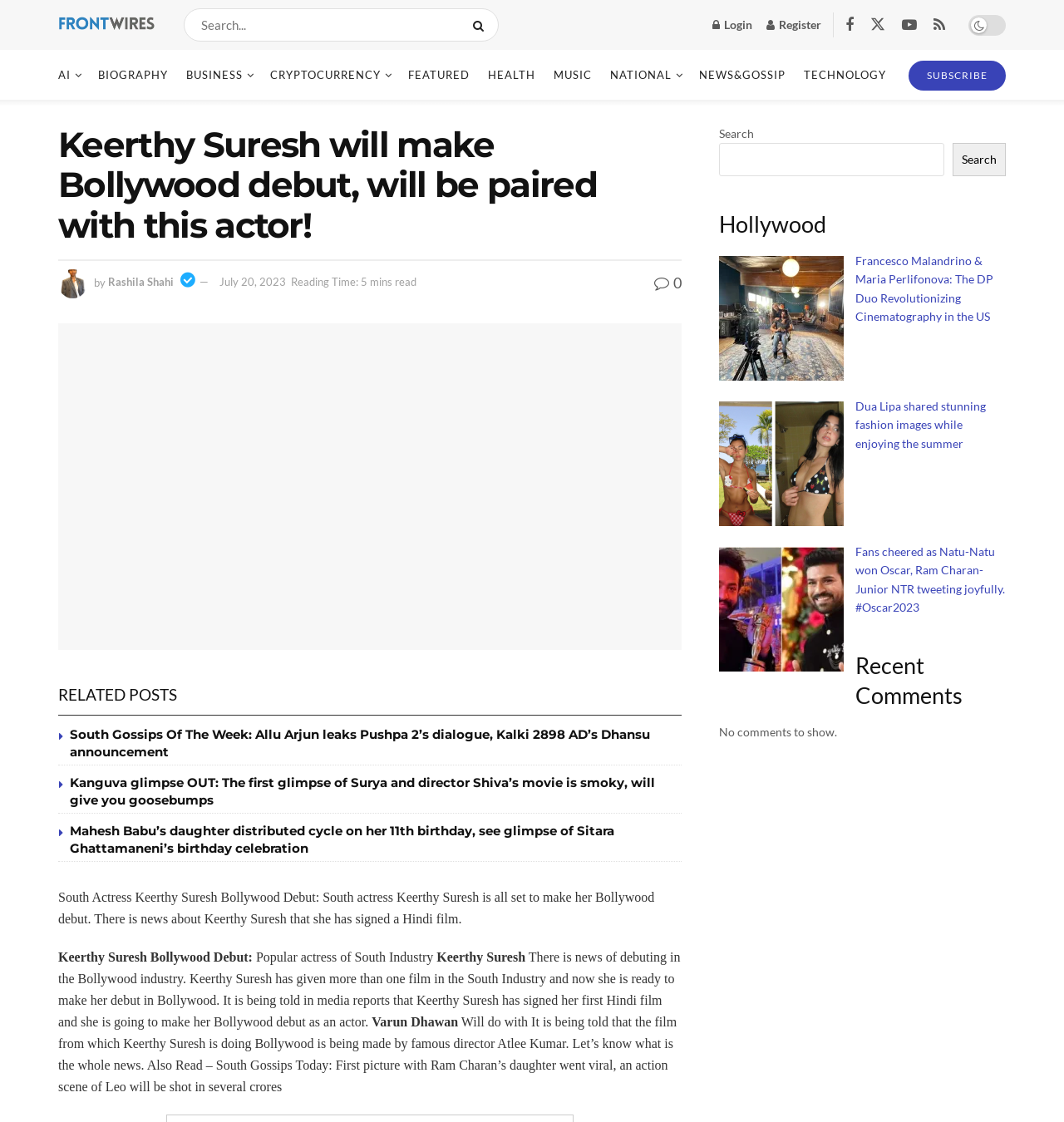What is the name of the actor paired with Keerthy Suresh in her Bollywood debut film?
Look at the screenshot and provide an in-depth answer.

The webpage content mentions that Keerthy Suresh is going to make her Bollywood debut and she will be paired with actor Varun Dhawan in the film.